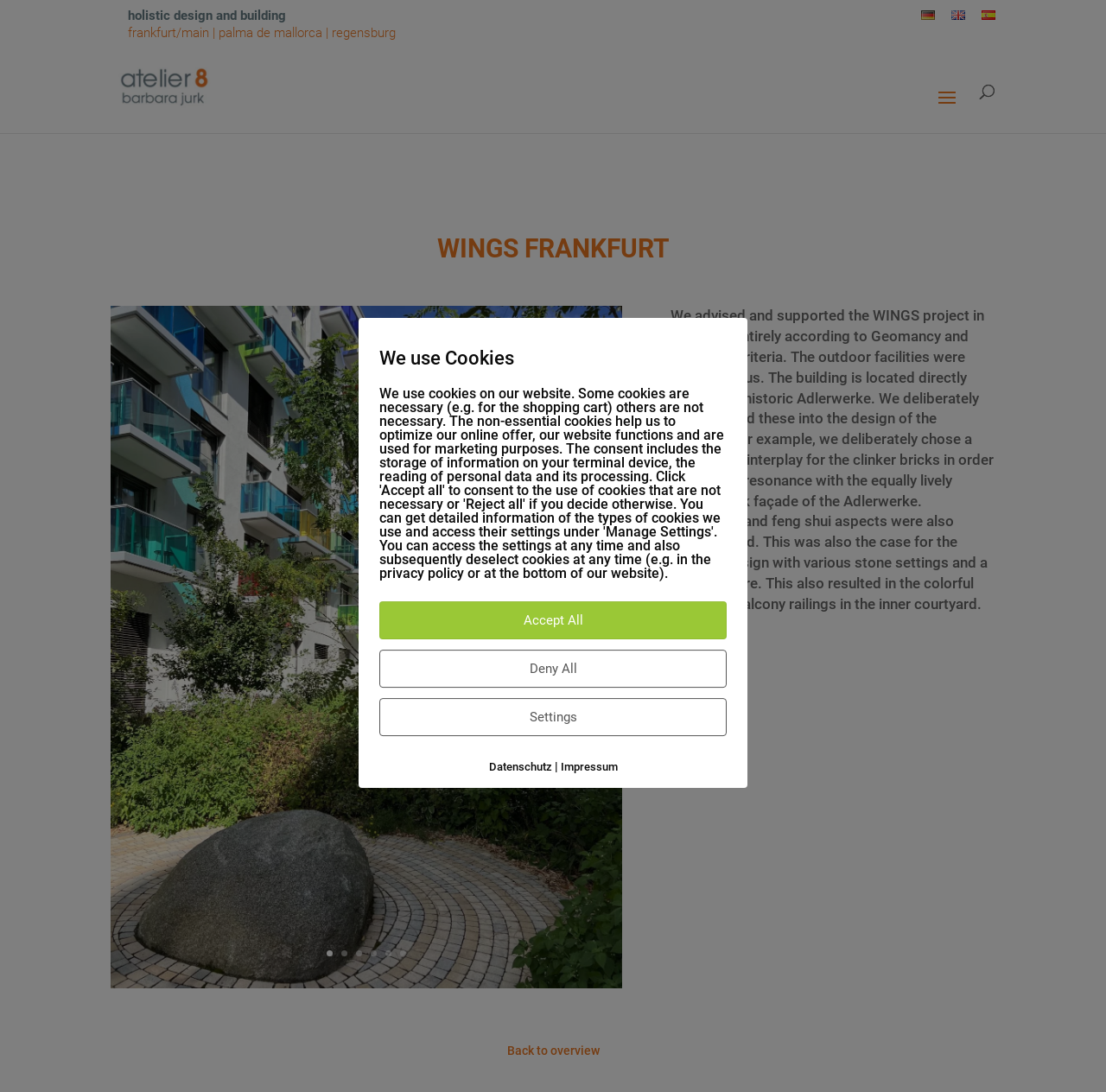How many links are there in the inner courtyard?
Based on the visual details in the image, please answer the question thoroughly.

I found the answer by counting the links with text '1', '2', '3', '4', '5', and '6' inside the article element, which are likely to be links in the inner courtyard.